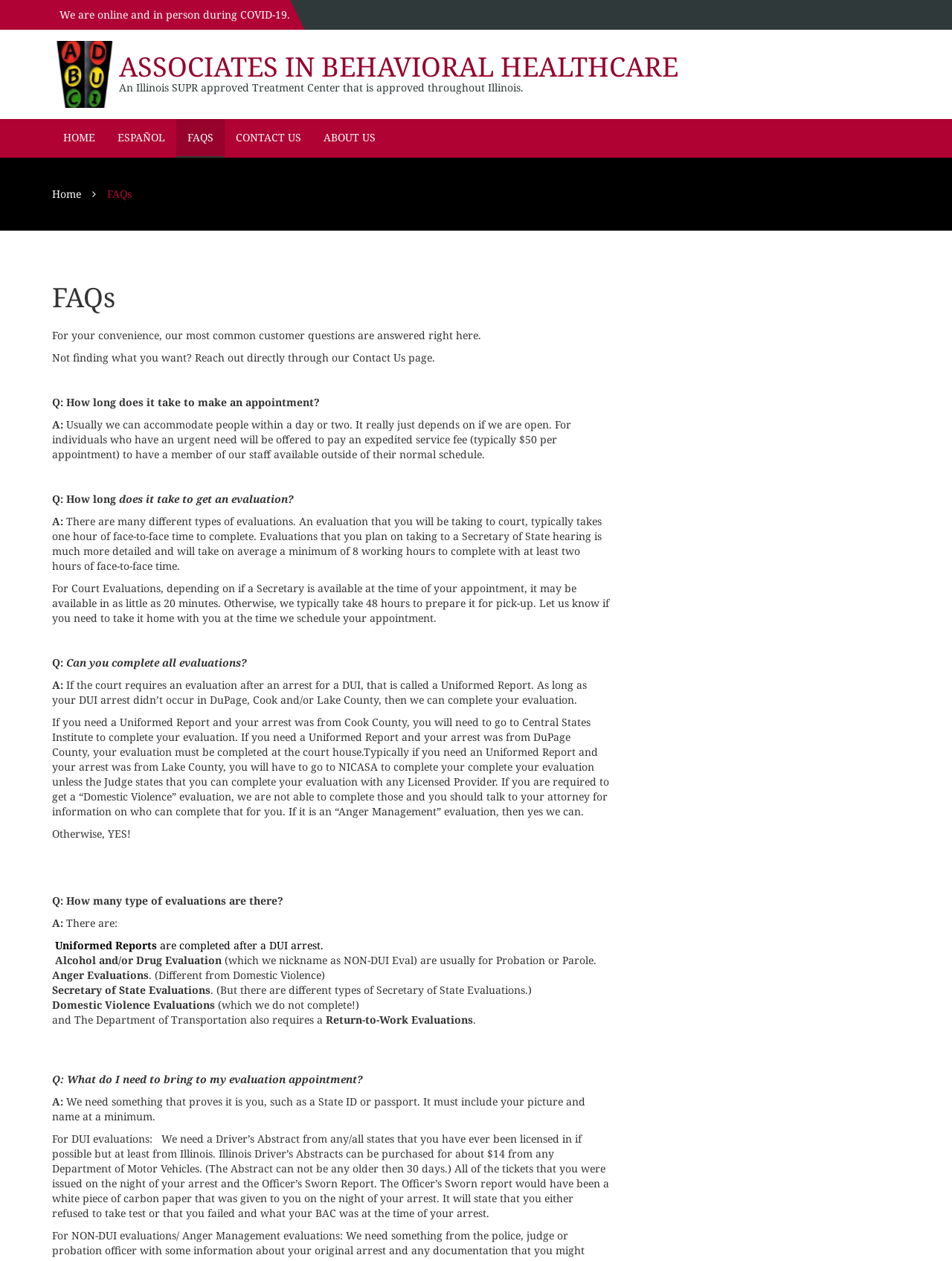What is the main heading of this webpage? Please extract and provide it.

ASSOCIATES IN BEHAVIORAL HEALTHCARE